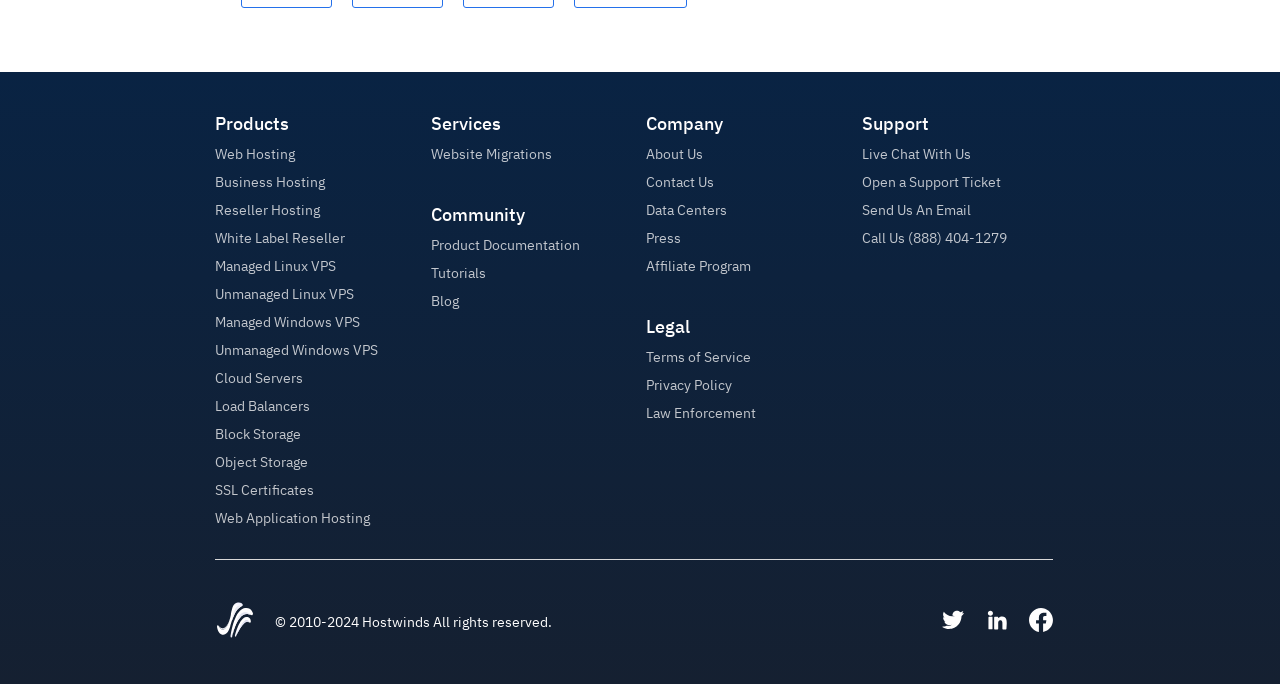Locate the bounding box coordinates of the clickable area needed to fulfill the instruction: "Learn about Website Migrations".

[0.337, 0.198, 0.431, 0.239]